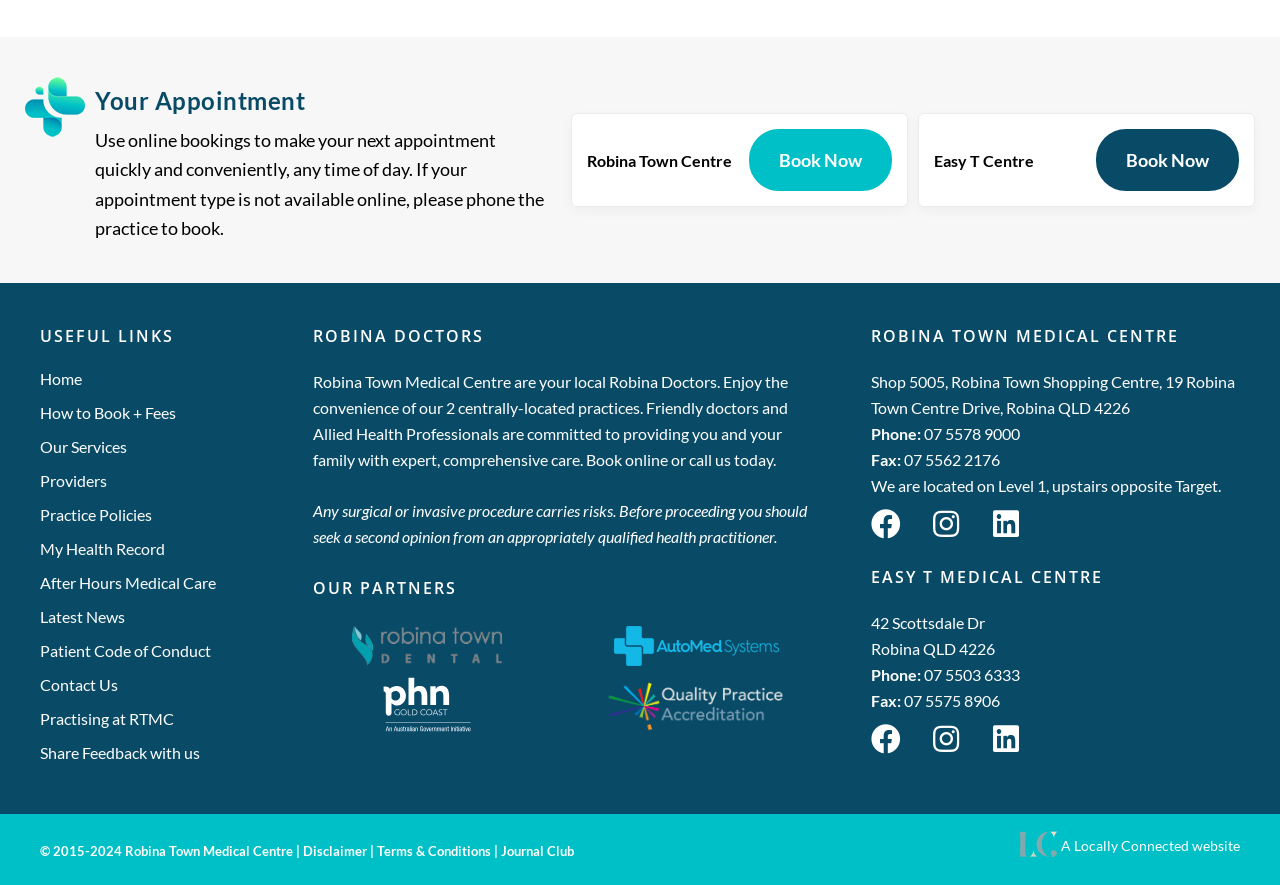How many social media platforms are linked from this webpage?
Provide a detailed answer to the question, using the image to inform your response.

I counted the number of social media platforms linked from this webpage, which are Facebook, Instagram, and LinkedIn.